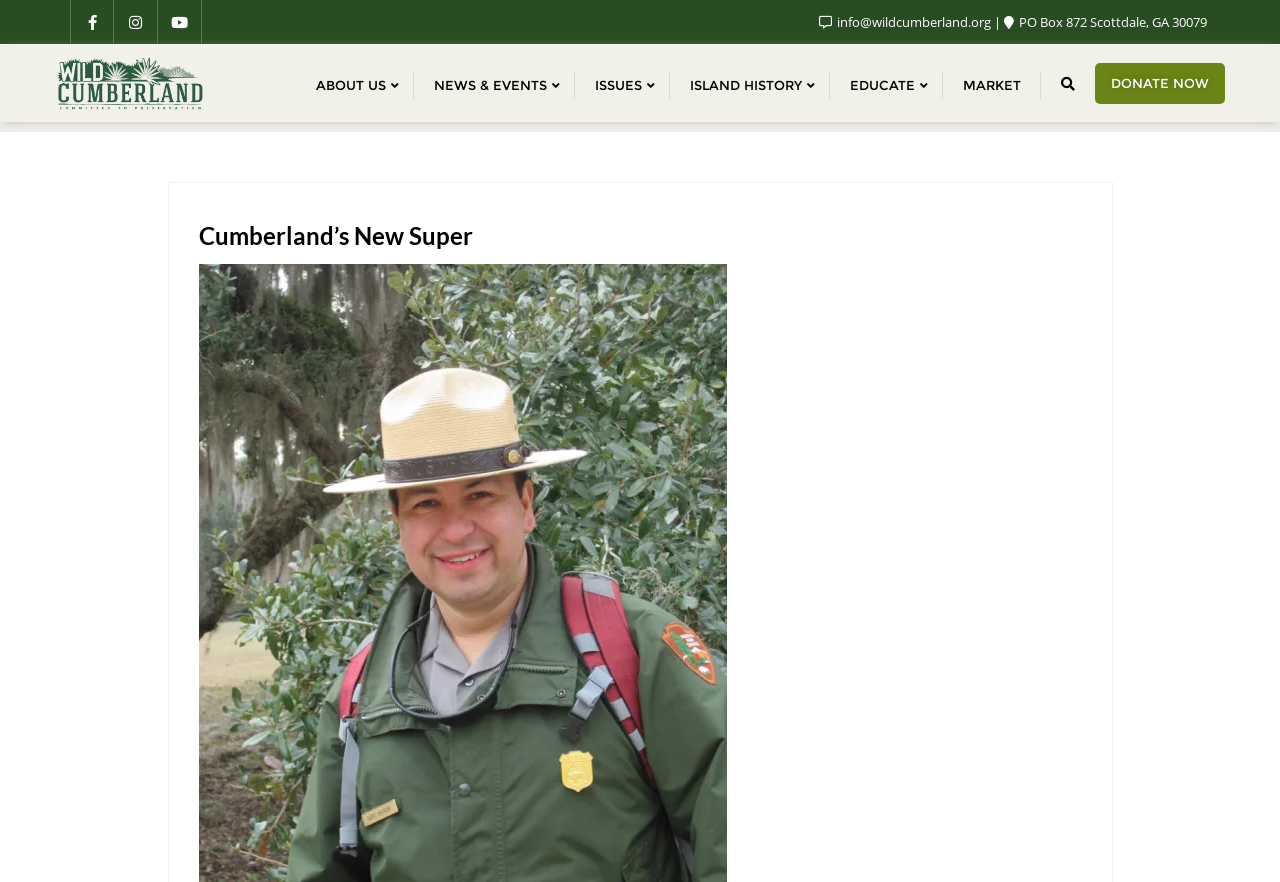Extract the bounding box coordinates for the described element: "Issues". The coordinates should be represented as four float numbers between 0 and 1: [left, top, right, bottom].

[0.449, 0.051, 0.523, 0.139]